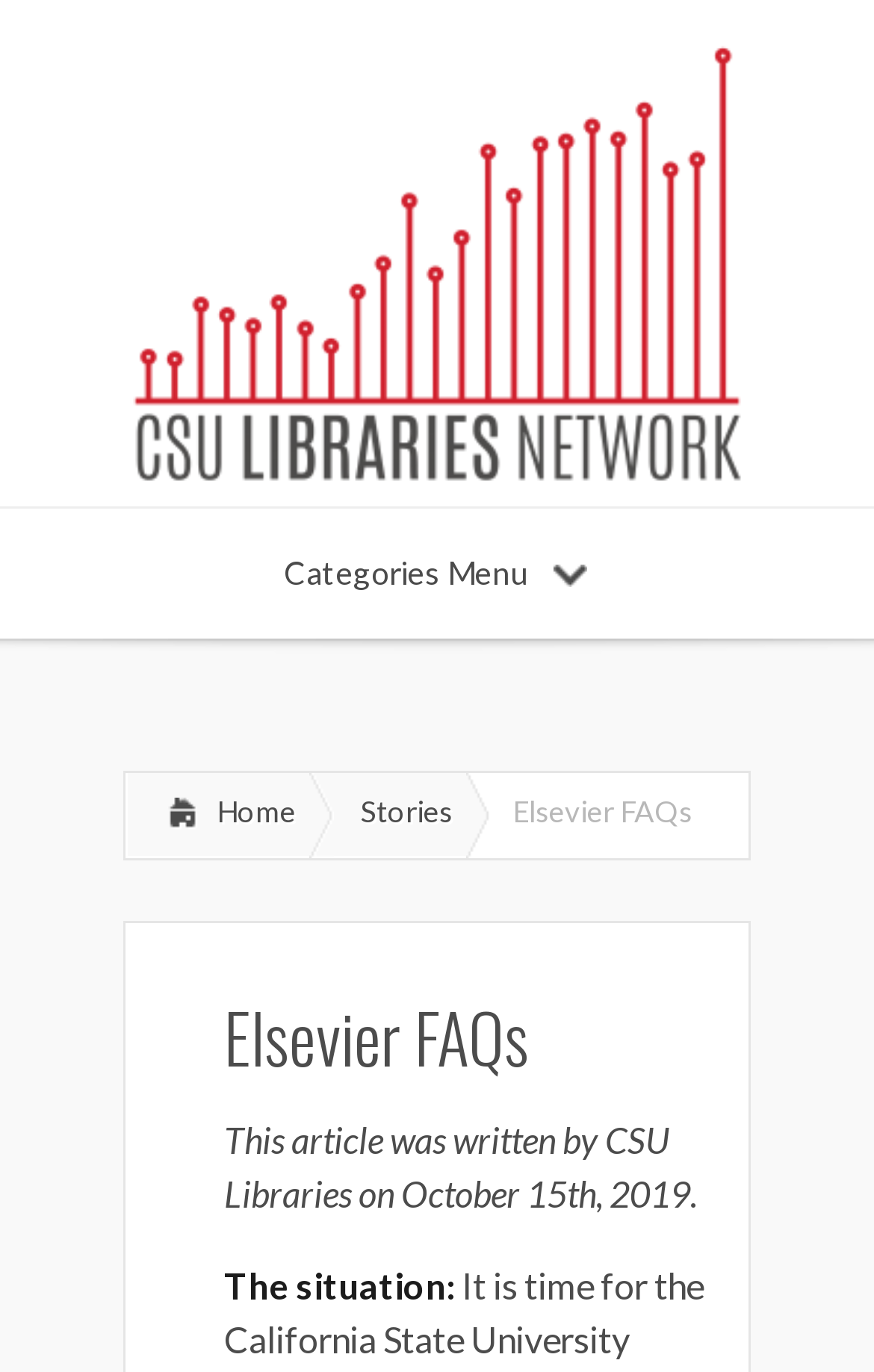When was the article written?
Please provide a comprehensive answer based on the visual information in the image.

The article was written on October 15th, 2019, as indicated by the static text 'This article was written by CSU Libraries on October 15th, 2019.' on the webpage.